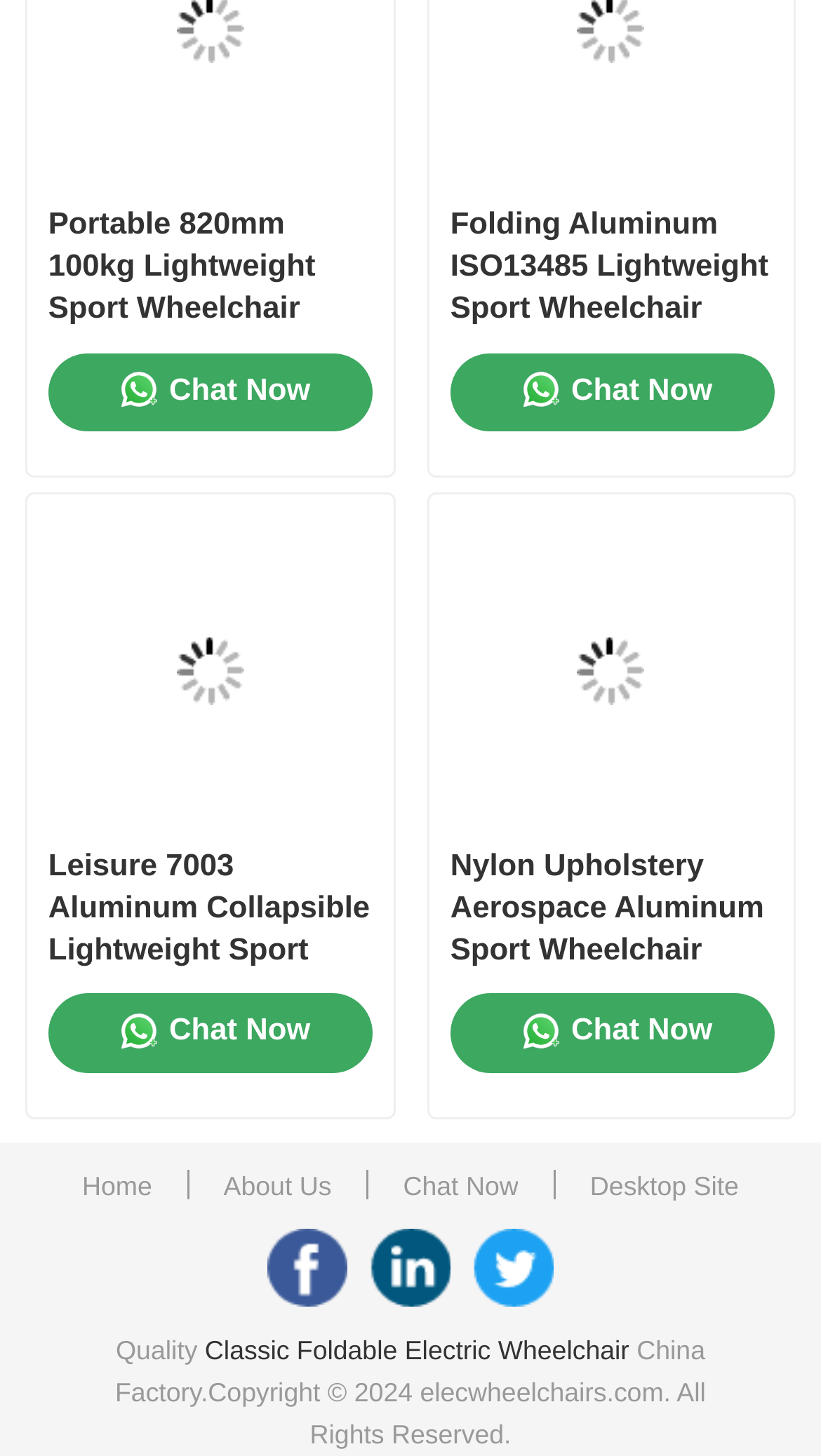What is the copyright year mentioned at the bottom of the webpage?
Answer the question with as much detail as possible.

The copyright information is located at the bottom of the webpage, which states 'China Factory. Copyright © 2024 elecwheelchairs.com. All Rights Reserved'.